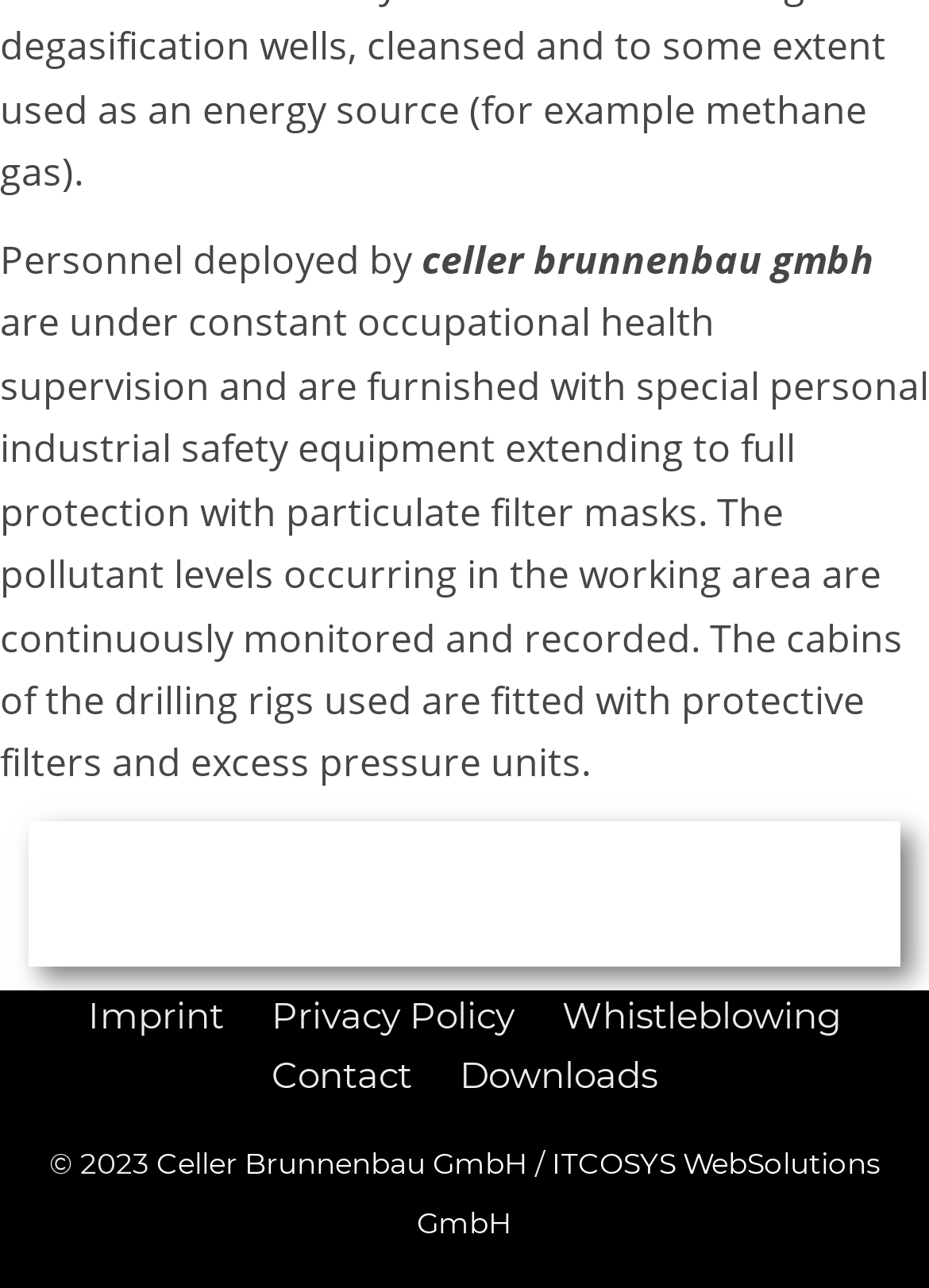Given the description "Celler Brunnenbau GmbH", determine the bounding box of the corresponding UI element.

[0.168, 0.883, 0.568, 0.918]